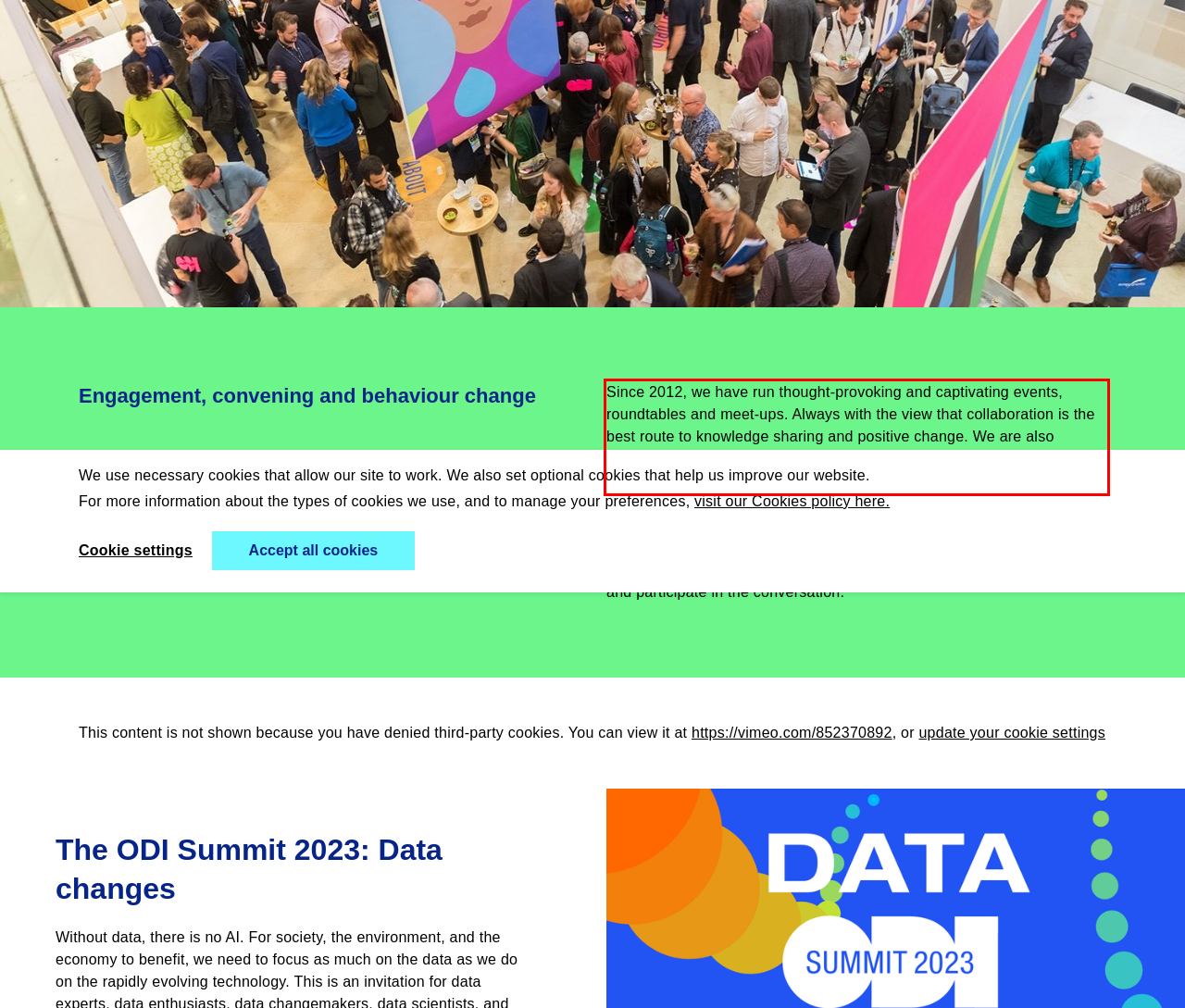Within the screenshot of a webpage, identify the red bounding box and perform OCR to capture the text content it contains.

Since 2012, we have run thought-provoking and captivating events, roundtables and meet-ups. Always with the view that collaboration is the best route to knowledge sharing and positive change. We are also committed to telling stories about different parts of the world and presenting events representative of diverse communities.